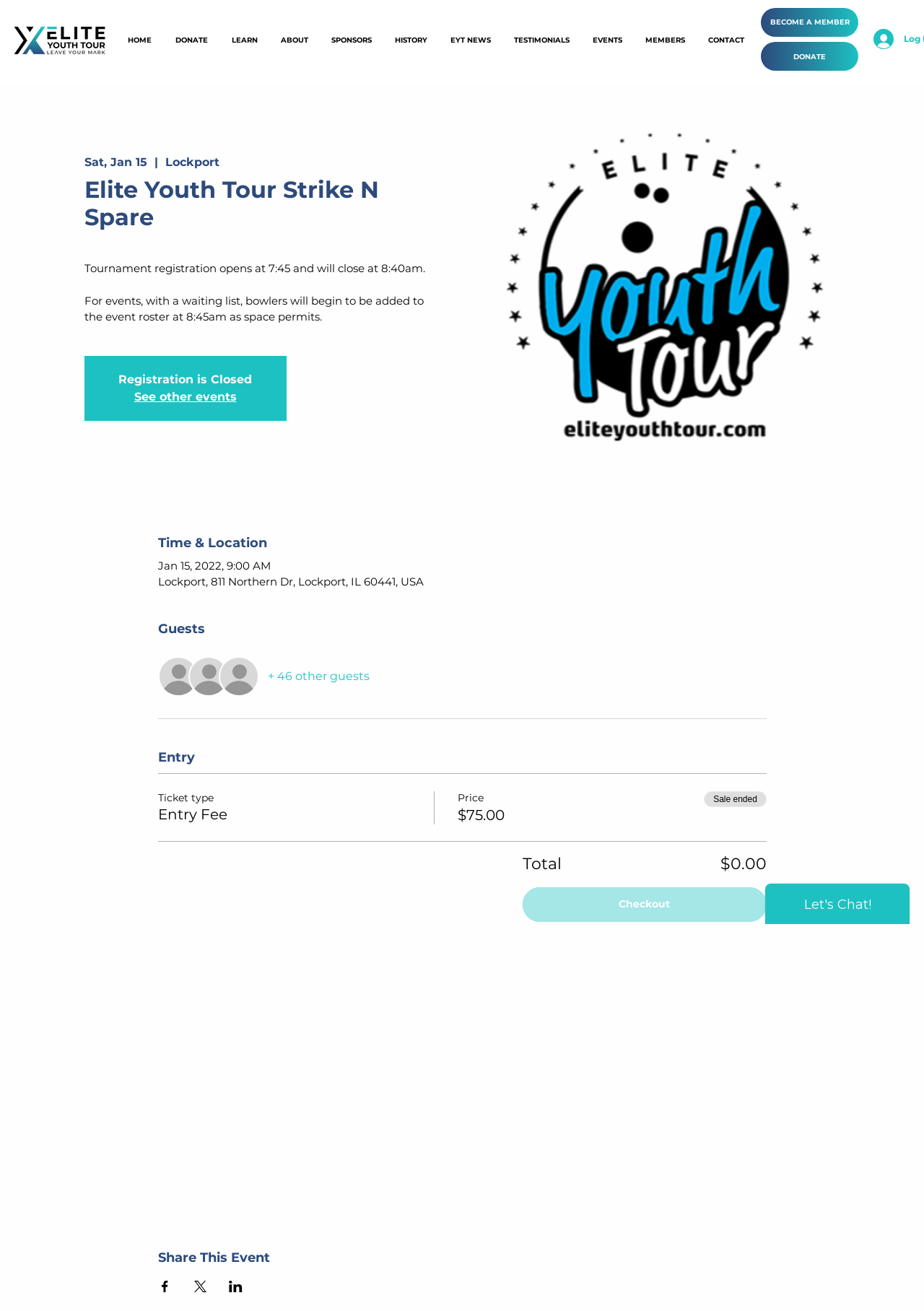Given the element description + 46 other guests, identify the bounding box coordinates for the UI element on the webpage screenshot. The format should be (top-left x, top-left y, bottom-right x, bottom-right y), with values between 0 and 1.

[0.289, 0.51, 0.4, 0.522]